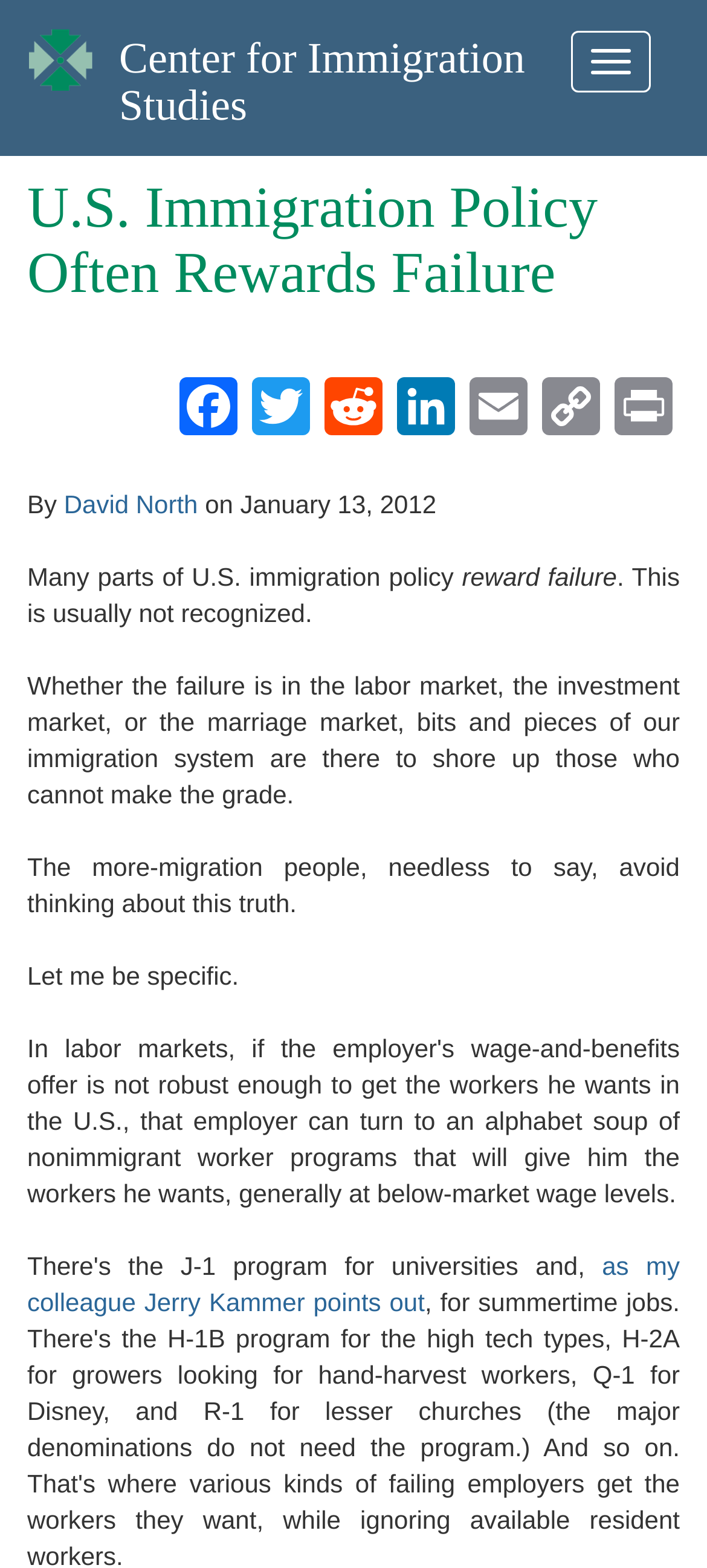How many social media links are available?
Based on the image, give a concise answer in the form of a single word or short phrase.

5